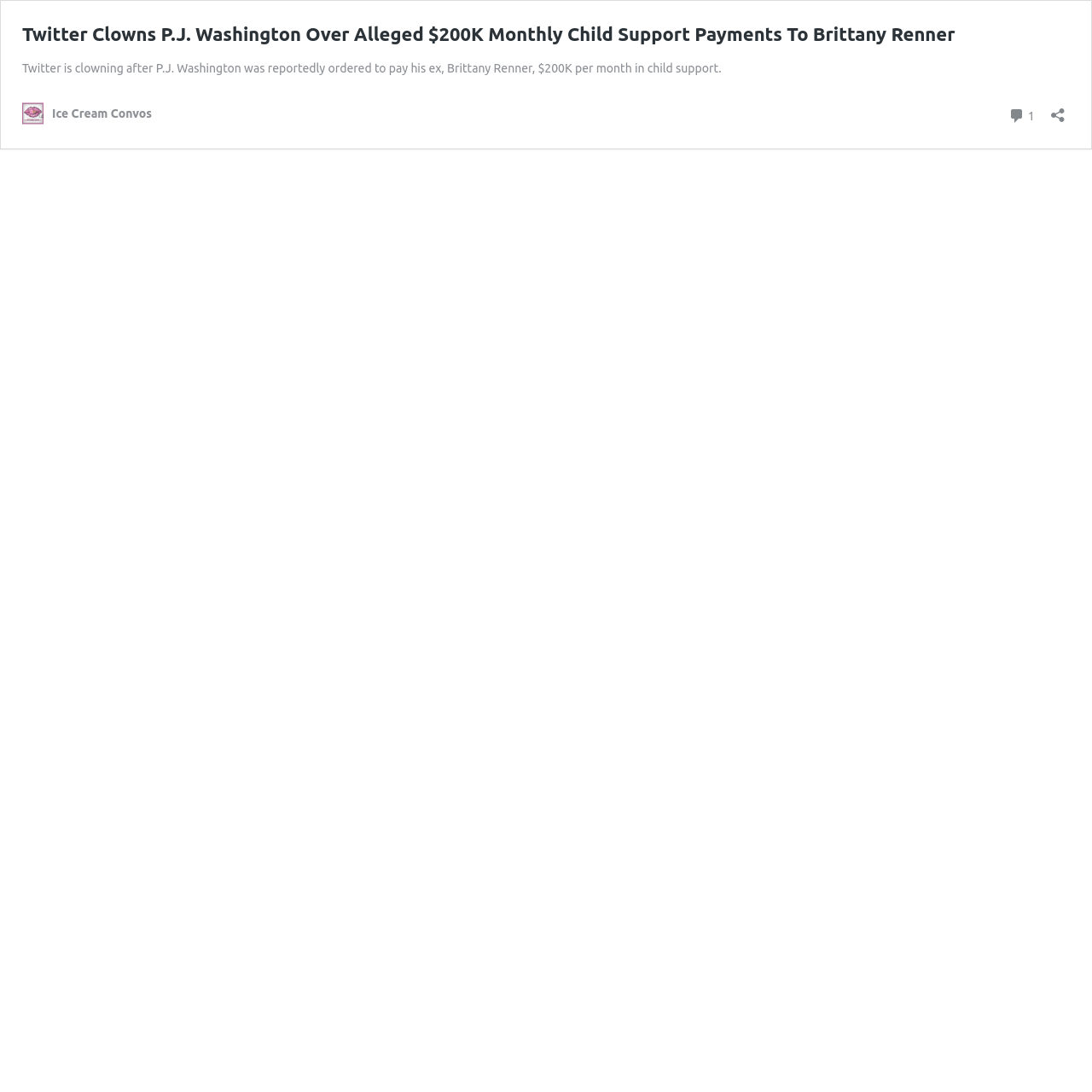What is the name of the website or publication?
By examining the image, provide a one-word or phrase answer.

Ice Cream Convos